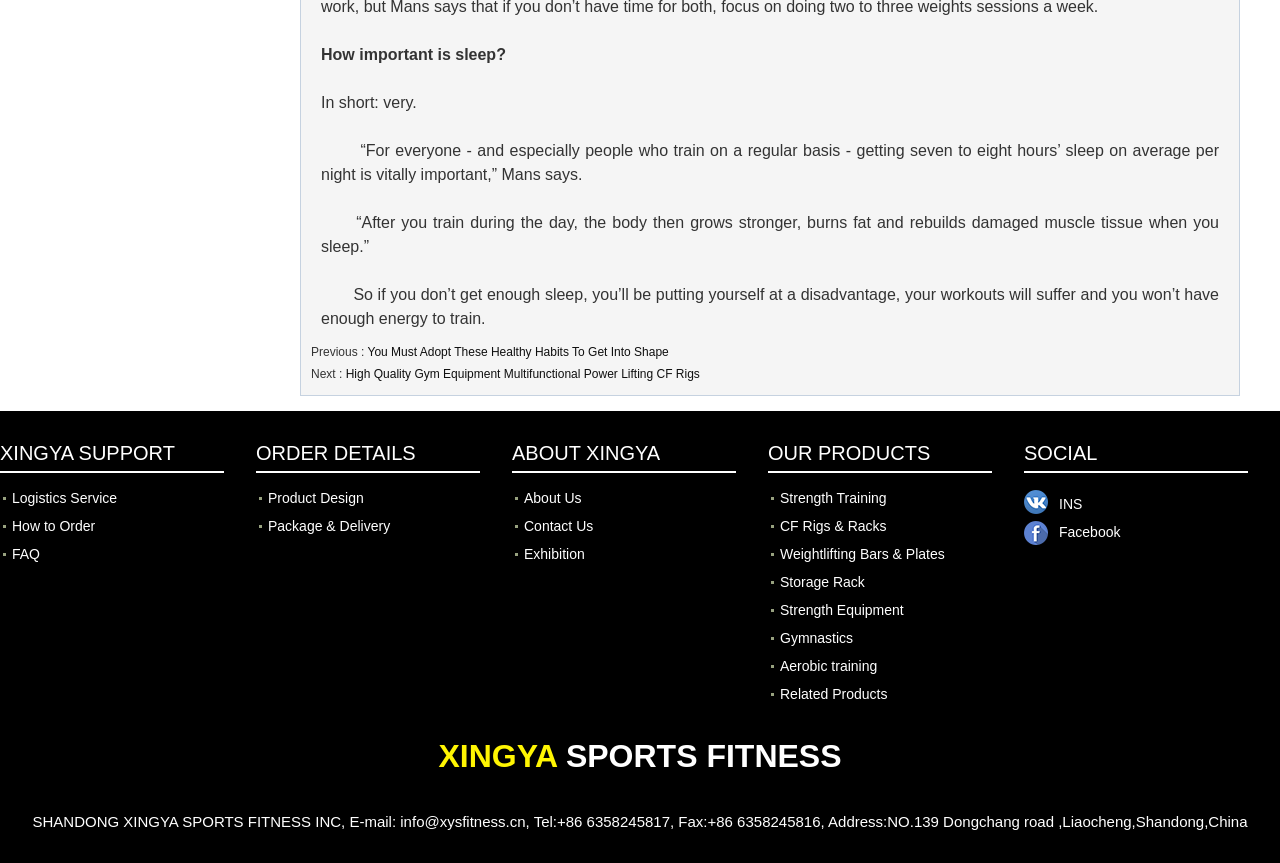Locate the bounding box coordinates of the element that should be clicked to fulfill the instruction: "Click on the 'Home' link".

None